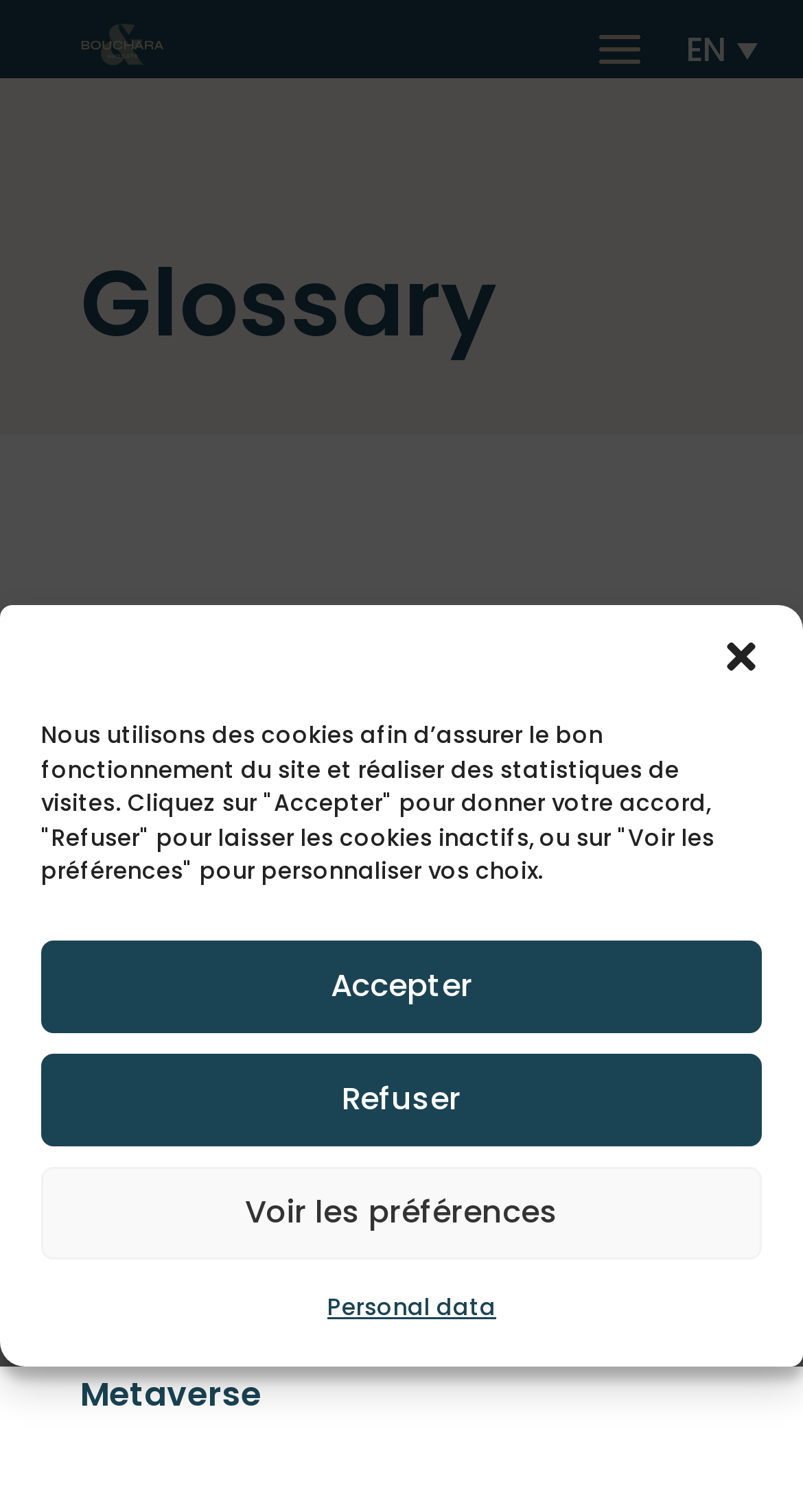Can you find the bounding box coordinates for the element that needs to be clicked to execute this instruction: "View the 'Metaverse' definition"? The coordinates should be given as four float numbers between 0 and 1, i.e., [left, top, right, bottom].

[0.1, 0.907, 0.326, 0.938]